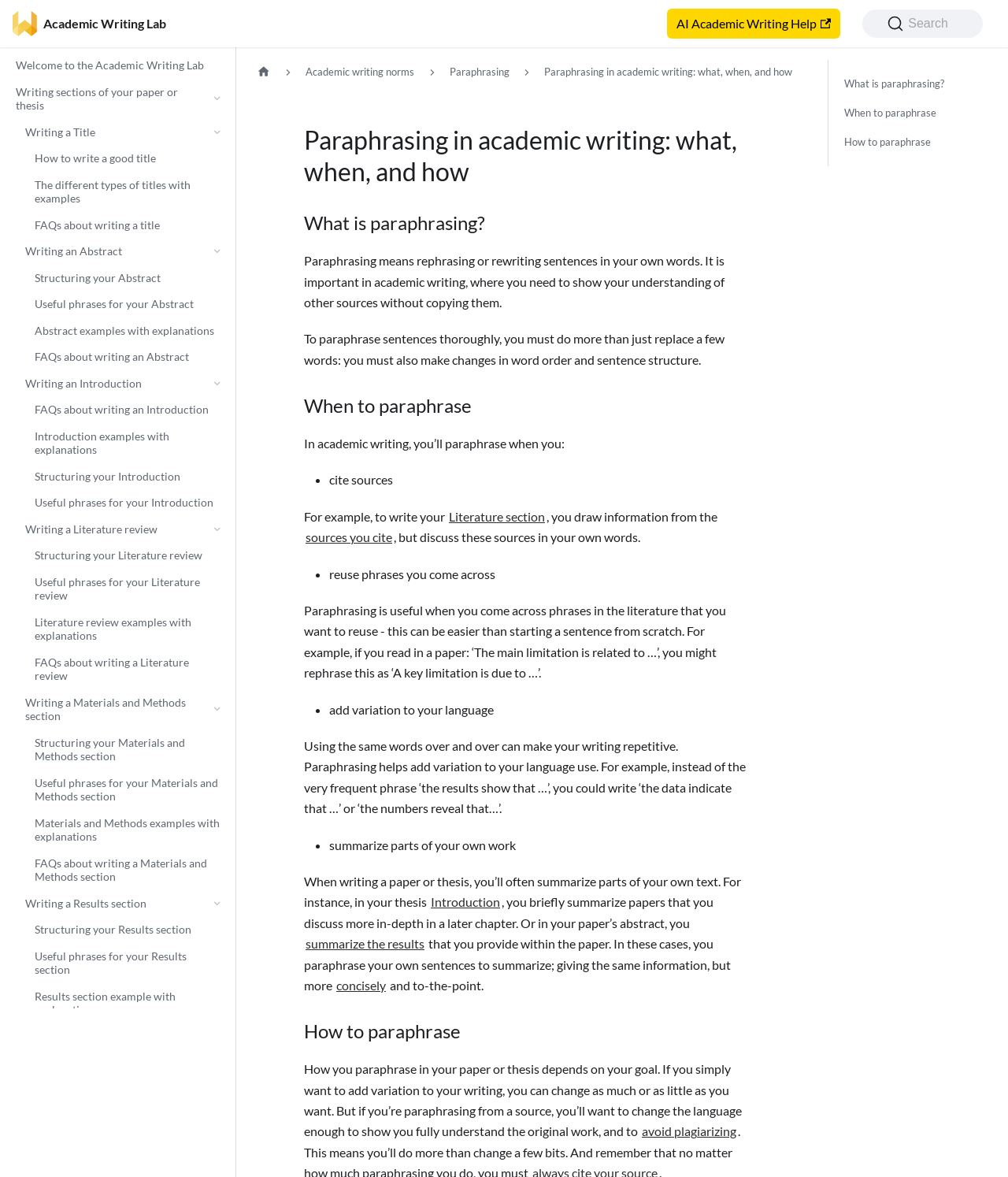From the screenshot, find the bounding box of the UI element matching this description: "What is paraphrasing?". Supply the bounding box coordinates in the form [left, top, right, bottom], each a float between 0 and 1.

[0.834, 0.062, 0.981, 0.081]